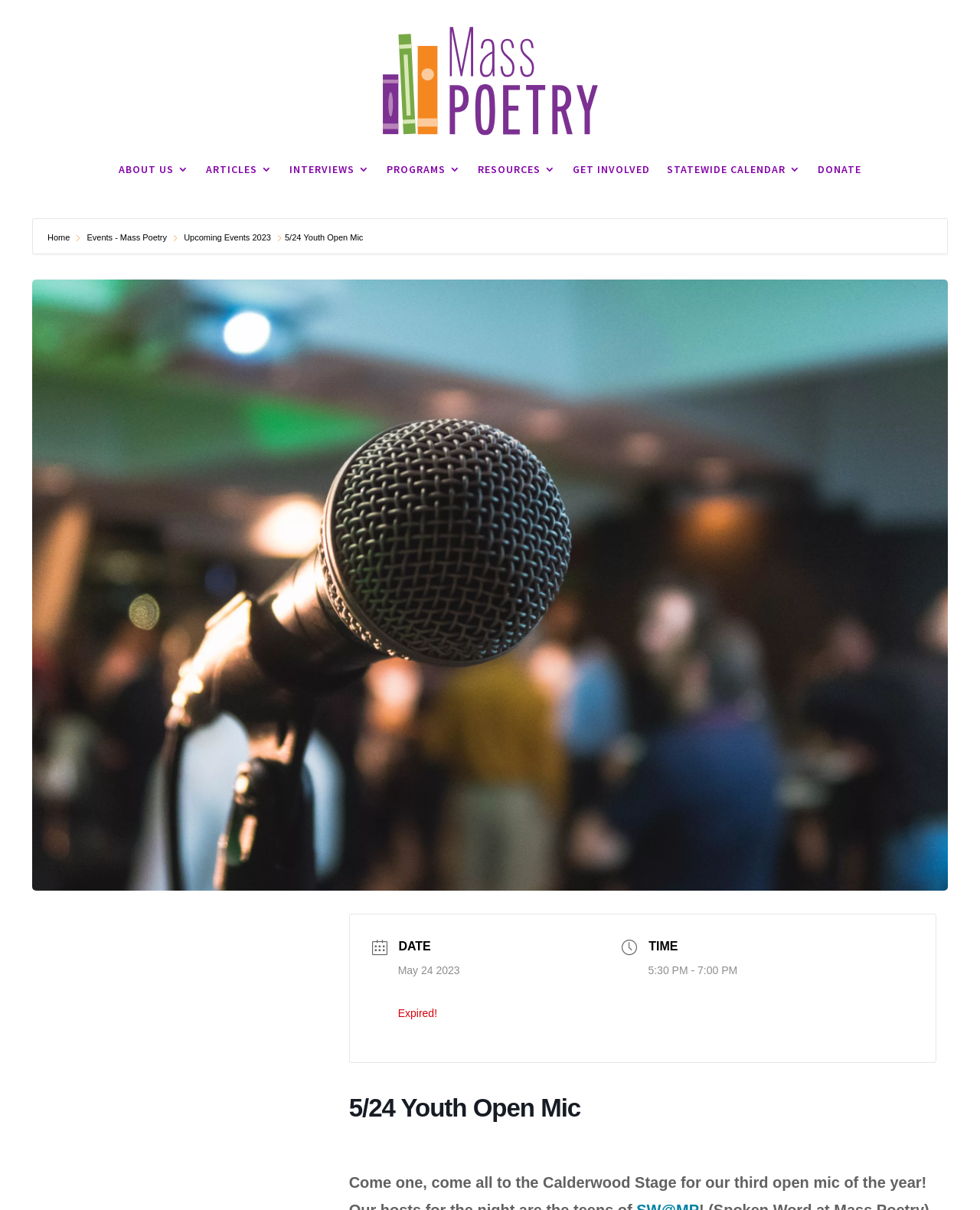Please identify the bounding box coordinates of the element I need to click to follow this instruction: "view upcoming events".

[0.086, 0.192, 0.17, 0.2]